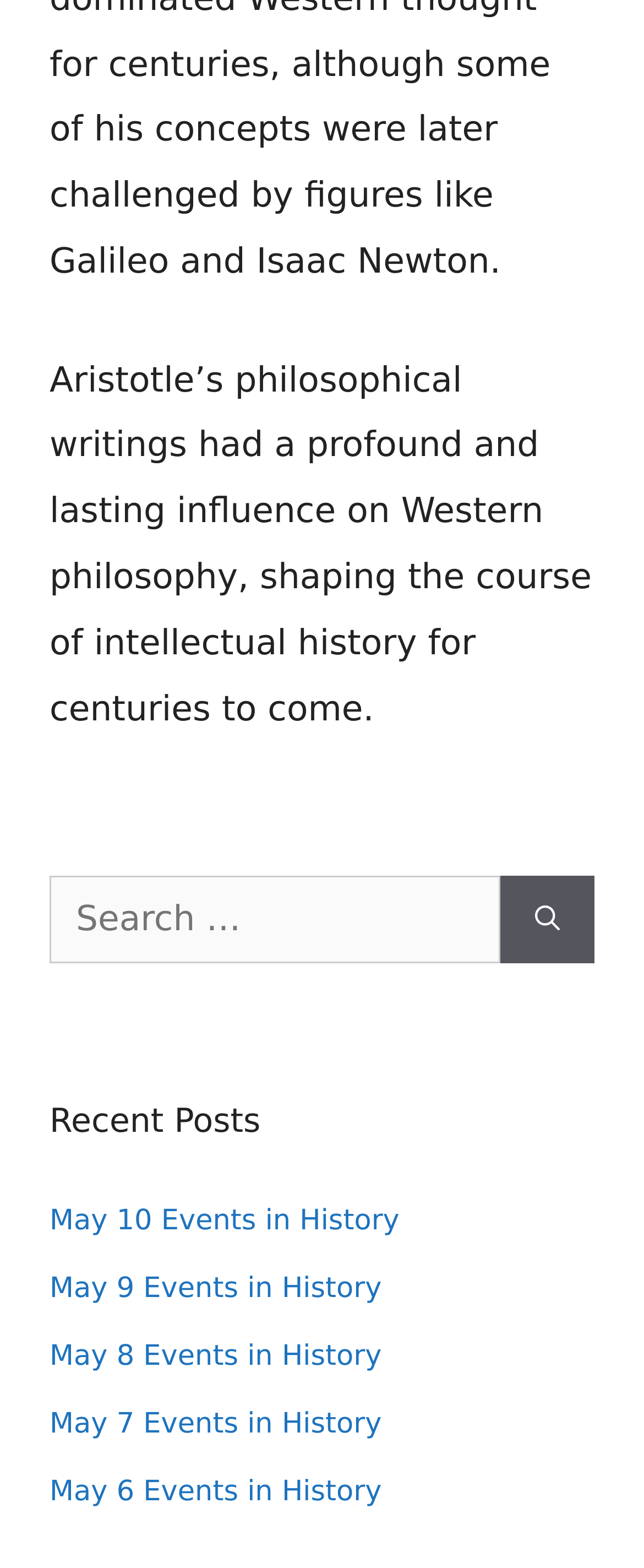Find the bounding box coordinates for the UI element whose description is: "May 10 Events in History". The coordinates should be four float numbers between 0 and 1, in the format [left, top, right, bottom].

[0.077, 0.769, 0.62, 0.79]